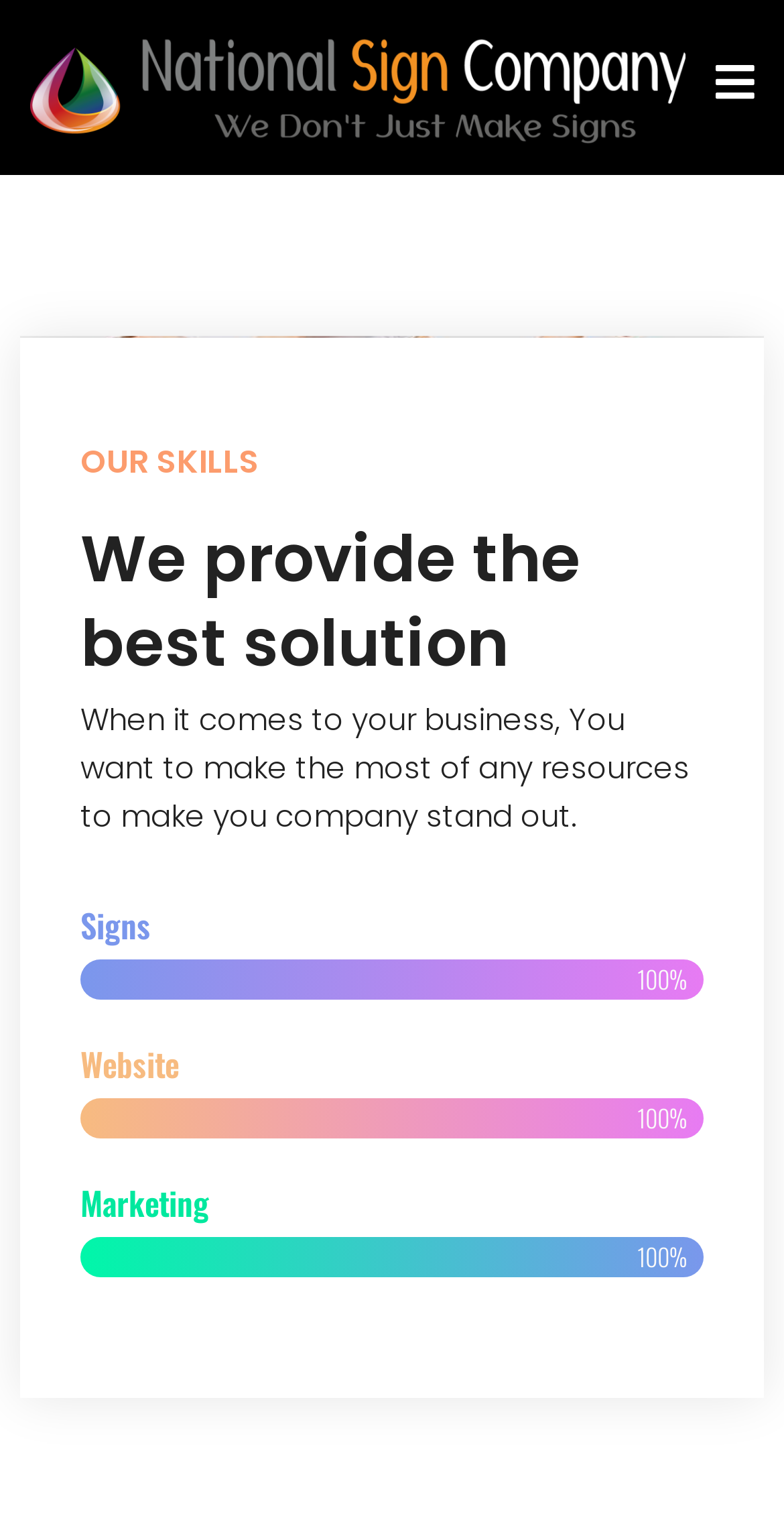Please respond in a single word or phrase: 
What services does the company provide?

Signs, Website, Marketing